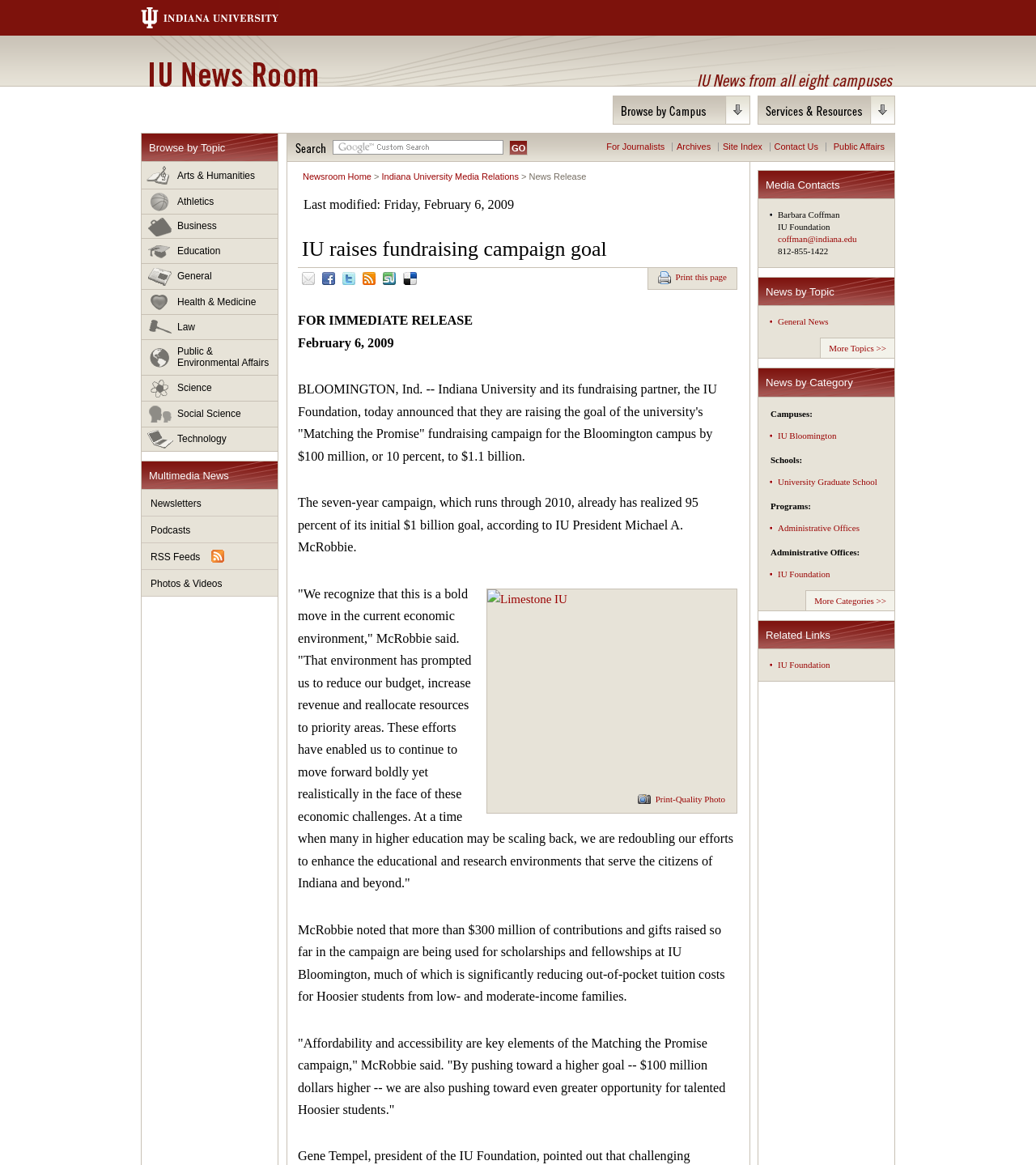Give a detailed account of the webpage.

The webpage is about Indiana University's newsroom, specifically an article about the university's fundraising campaign. At the top, there is a heading "IU News Room" followed by a link to "Indiana University" and another heading "IU News from all eight campuses". Below this, there are several links categorized by topic, including "Arts & Humanities", "Athletics", and "Business", among others.

To the right of these links, there is a search bar with a heading "Search" and a button "GO". Below the search bar, there are links to "For Journalists", "Archives", "Site Index", and "Contact Us".

The main article is titled "IU raises fundraising campaign goal" and is accompanied by a photo of the university's limestone building. The article announces that Indiana University and its fundraising partner, the IU Foundation, are raising the goal of their "Matching the Promise" fundraising campaign for the Bloomington campus by $100 million. The article quotes IU President Michael A. McRobbie, discussing the campaign's progress and the university's efforts to enhance the educational and research environments despite economic challenges.

On the right side of the article, there are links to share the article on social media platforms, including Facebook, Twitter, and Delicious. There is also a link to print the page. At the bottom of the article, there is a link to a print-quality photo of the university's limestone building.

Overall, the webpage is well-organized, with clear headings and categorizations, making it easy to navigate and find relevant information.